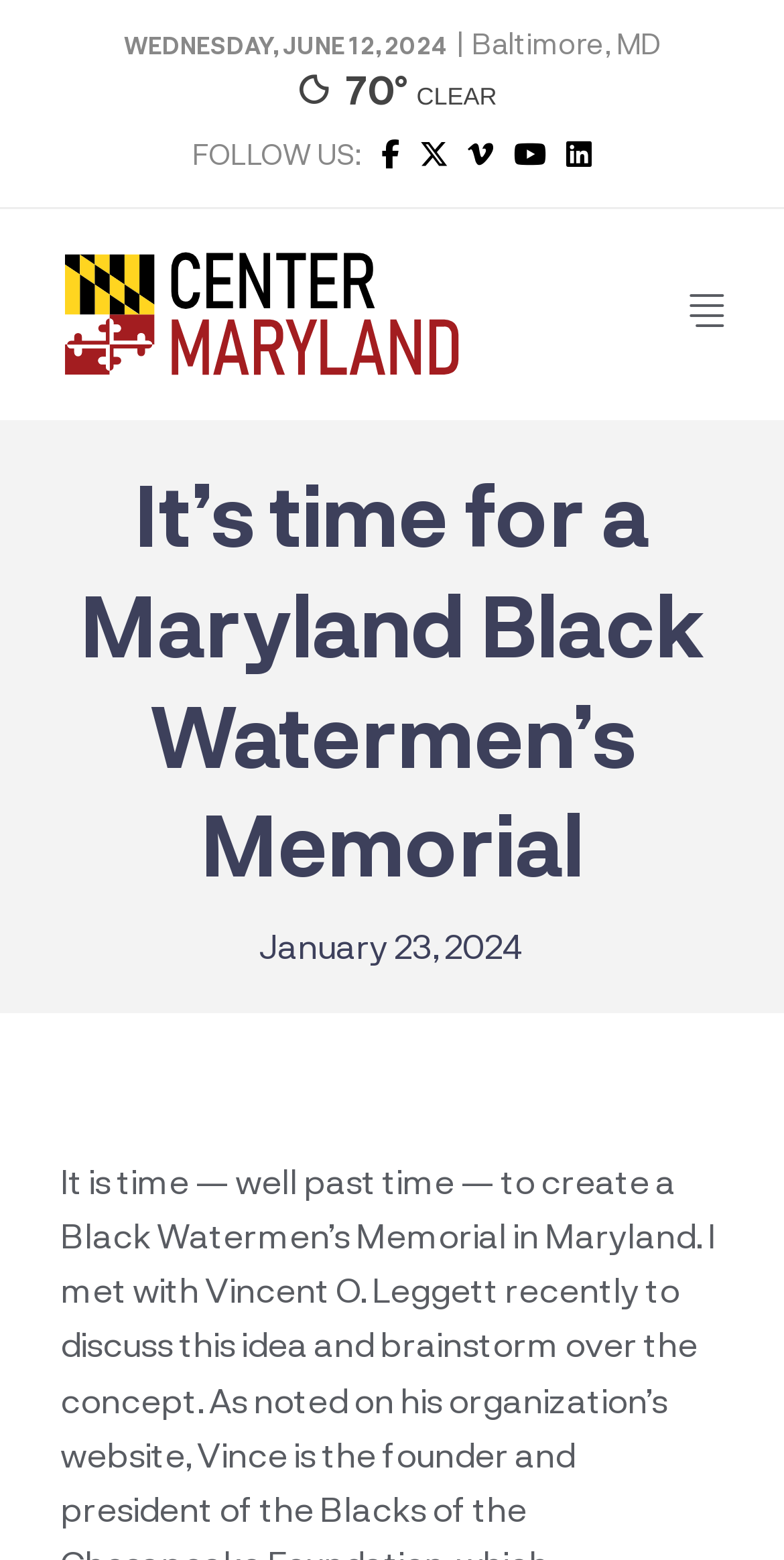Using the description: "parent_node: FOLLOW US:", identify the bounding box of the corresponding UI element in the screenshot.

[0.722, 0.088, 0.755, 0.11]